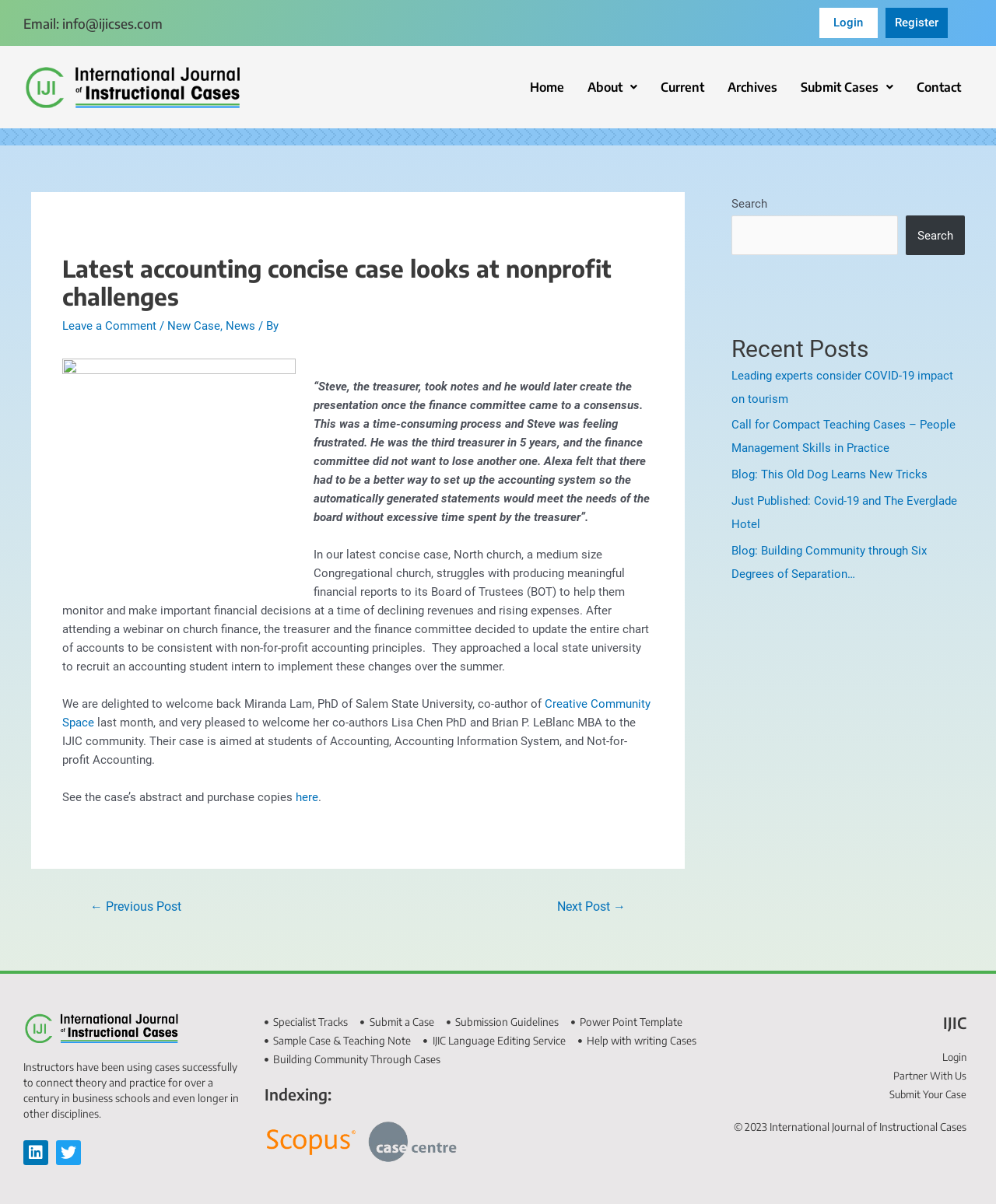Identify the bounding box coordinates of the clickable region necessary to fulfill the following instruction: "Submit a new case". The bounding box coordinates should be four float numbers between 0 and 1, i.e., [left, top, right, bottom].

[0.792, 0.057, 0.909, 0.087]